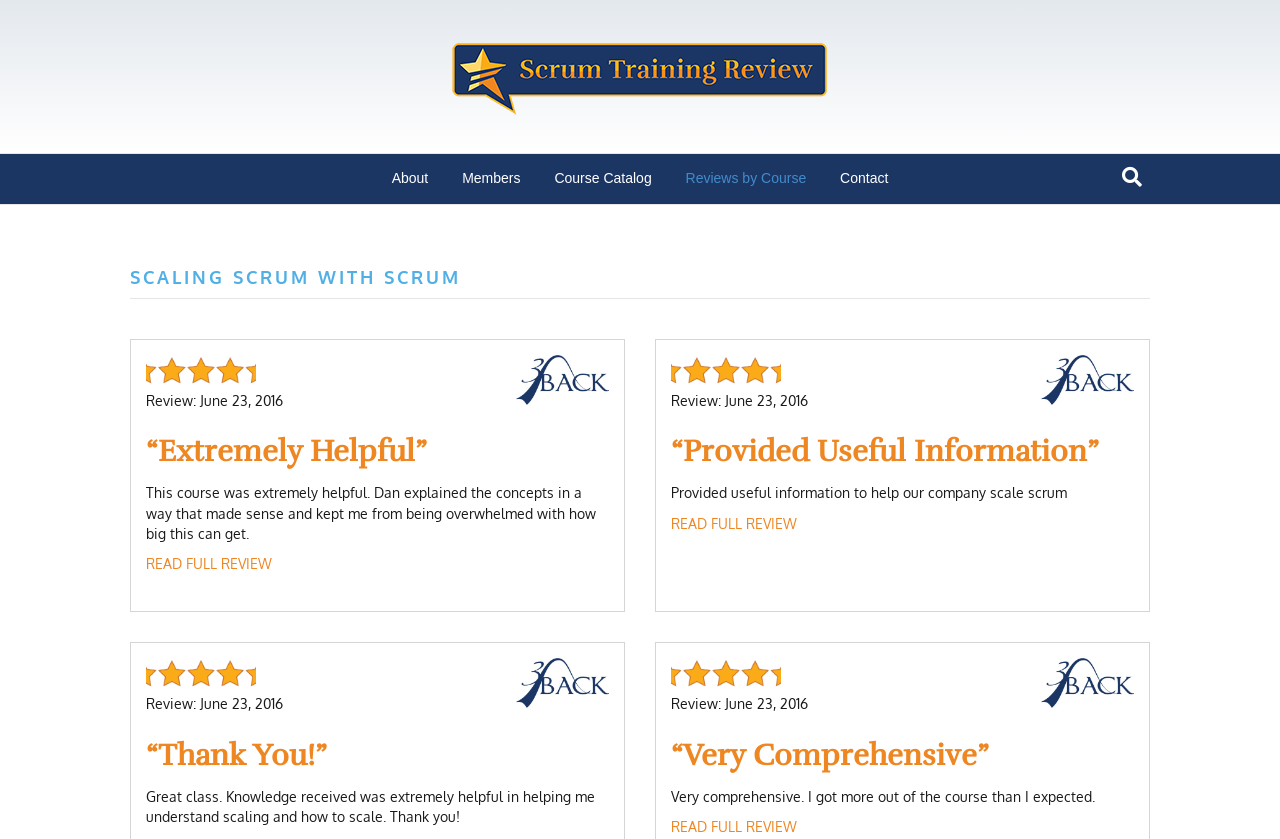Locate the primary heading on the webpage and return its text.

SCALING SCRUM WITH SCRUM